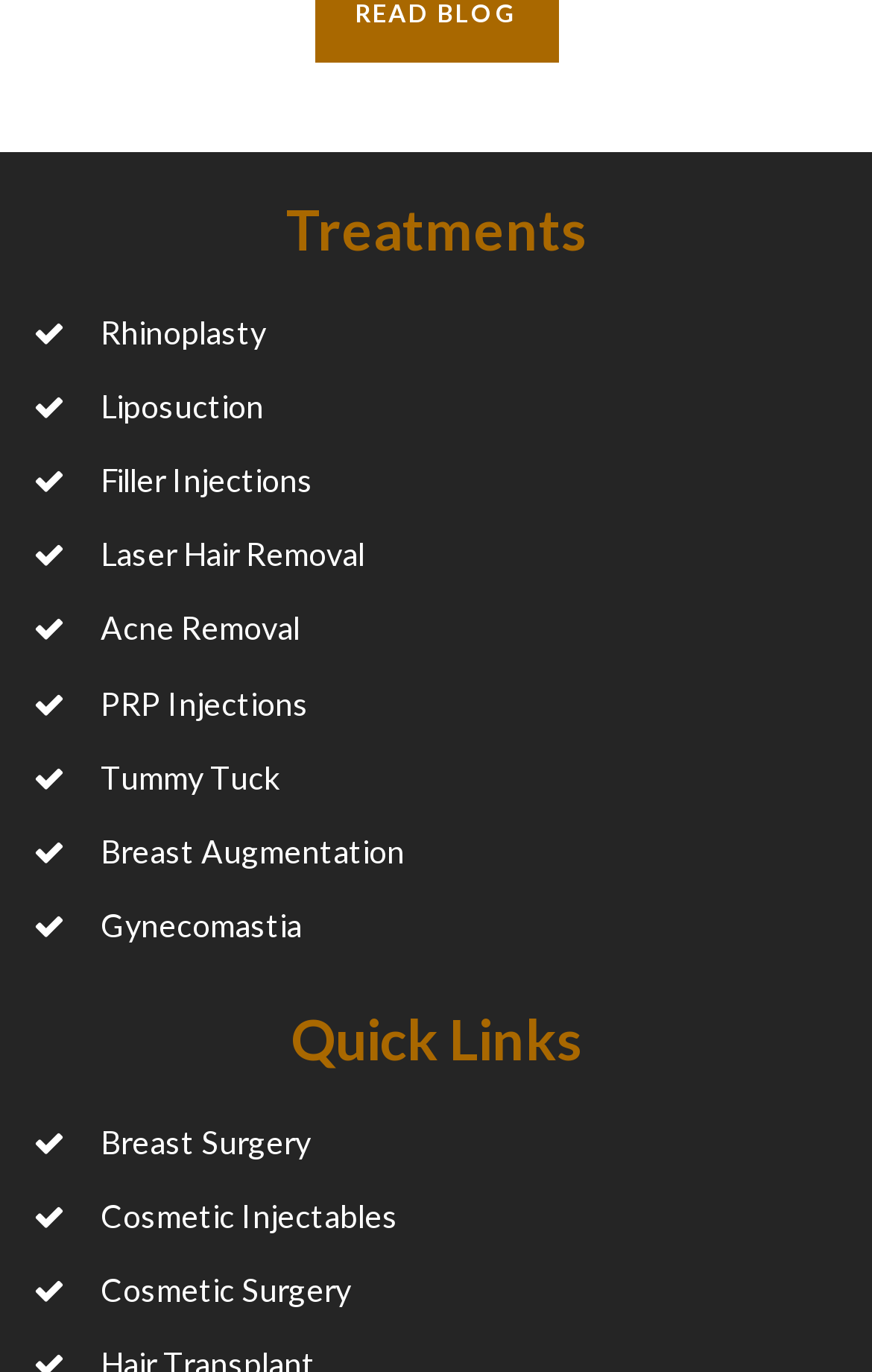Answer this question using a single word or a brief phrase:
What is the last link under the 'Quick Links' heading?

Cosmetic Surgery